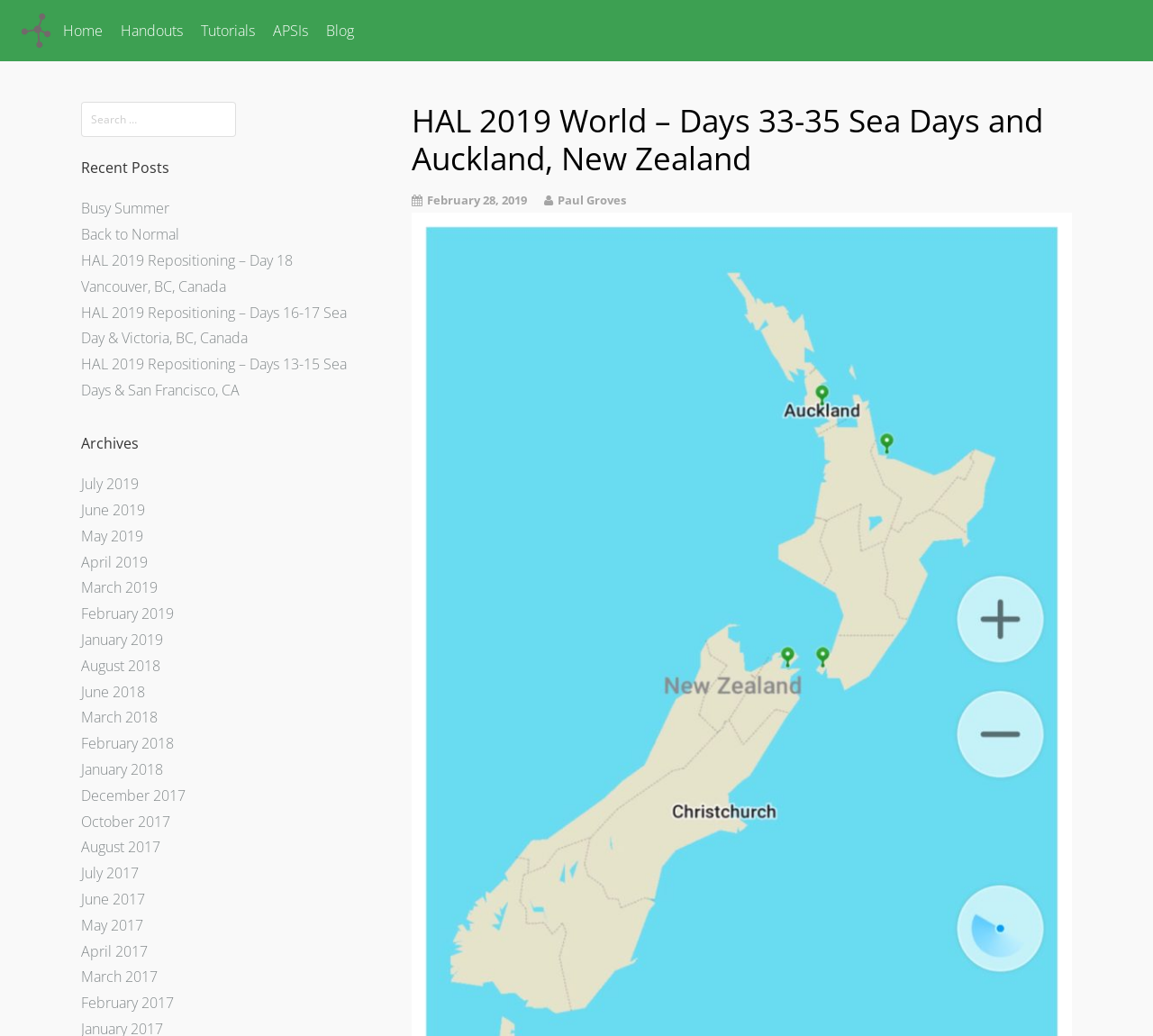Examine the image carefully and respond to the question with a detailed answer: 
What is the category of the blog post?

The category of the blog post can be inferred from the main heading, which is 'HAL 2019 World – Days 33-35 Sea Days and Auckland, New Zealand', indicating that the blog post is related to the HAL 2019 World category.